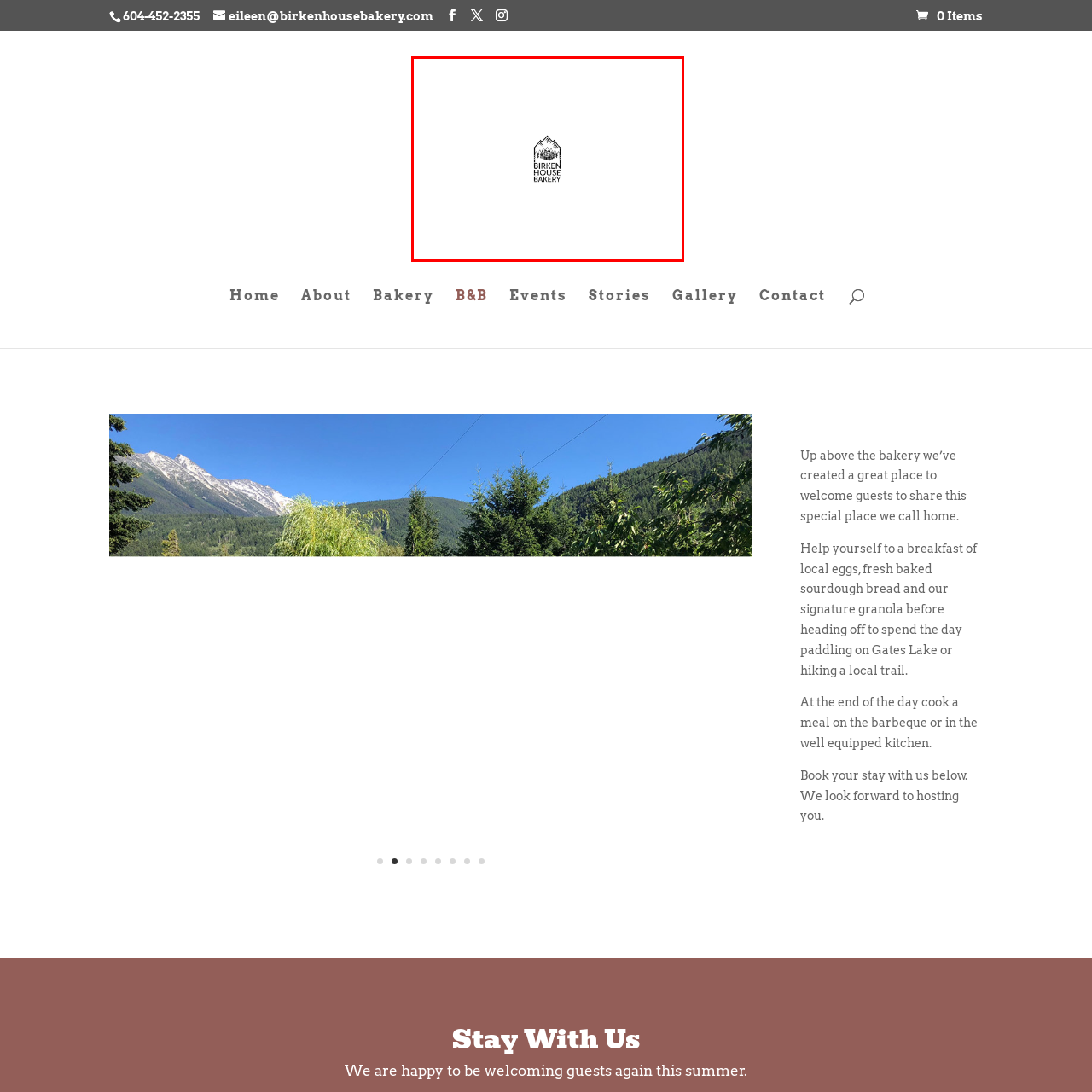Describe in detail the visual content enclosed by the red bounding box.

The image features the logo of Birken House Bakery, prominently displaying the name "BIRKEN HOUSE BAKERY" beneath a stylized graphic of mountains. This design reflects the bakery's connection to nature and its picturesque surroundings, evoking a warm and inviting atmosphere. The logo is designed to convey a sense of comfort and community, making it an integral part of the brand identity for those seeking a welcoming place to enjoy baked goods and a homely experience.